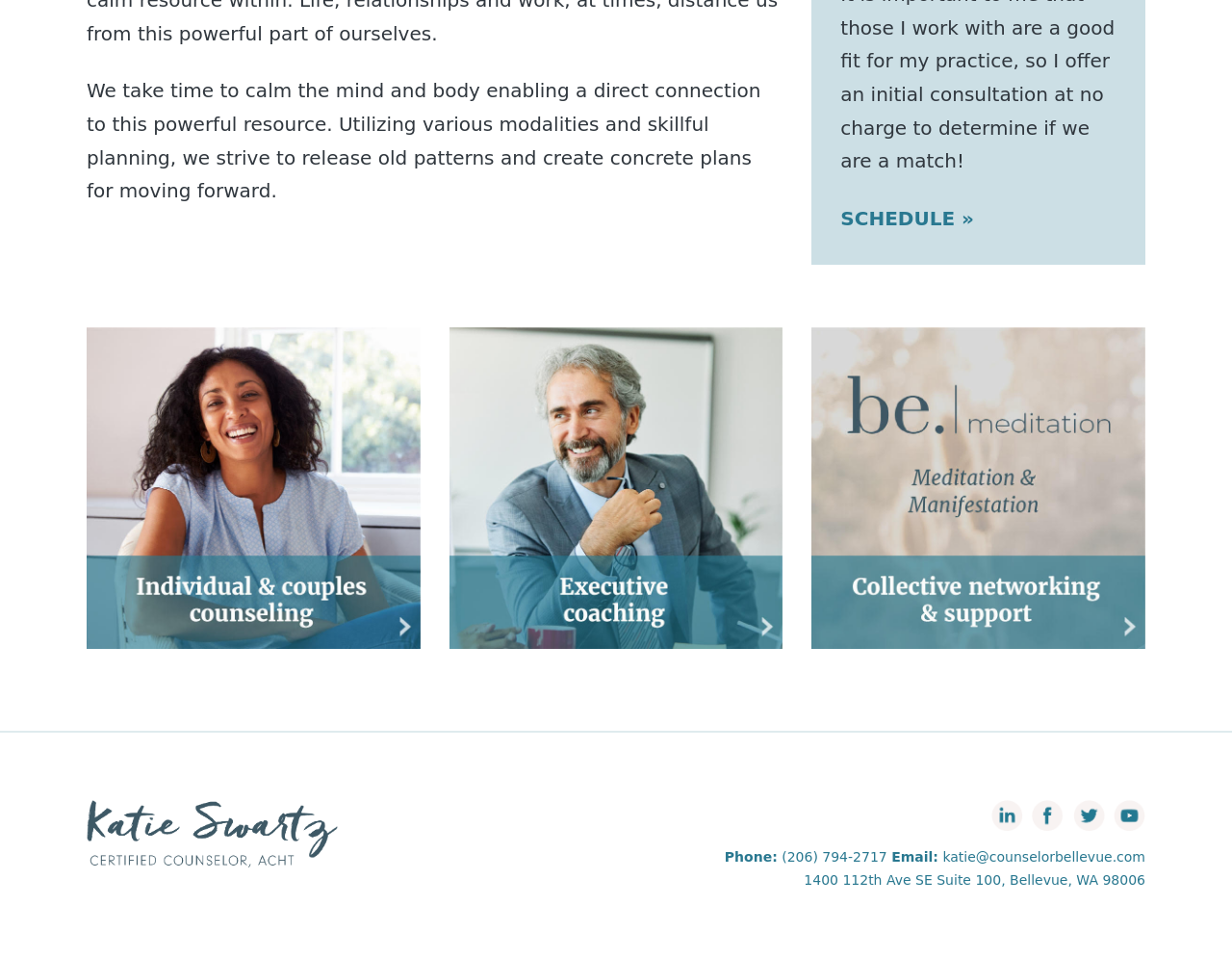Extract the bounding box coordinates for the described element: "katie@counselorbellevue.com". The coordinates should be represented as four float numbers between 0 and 1: [left, top, right, bottom].

[0.765, 0.887, 0.93, 0.903]